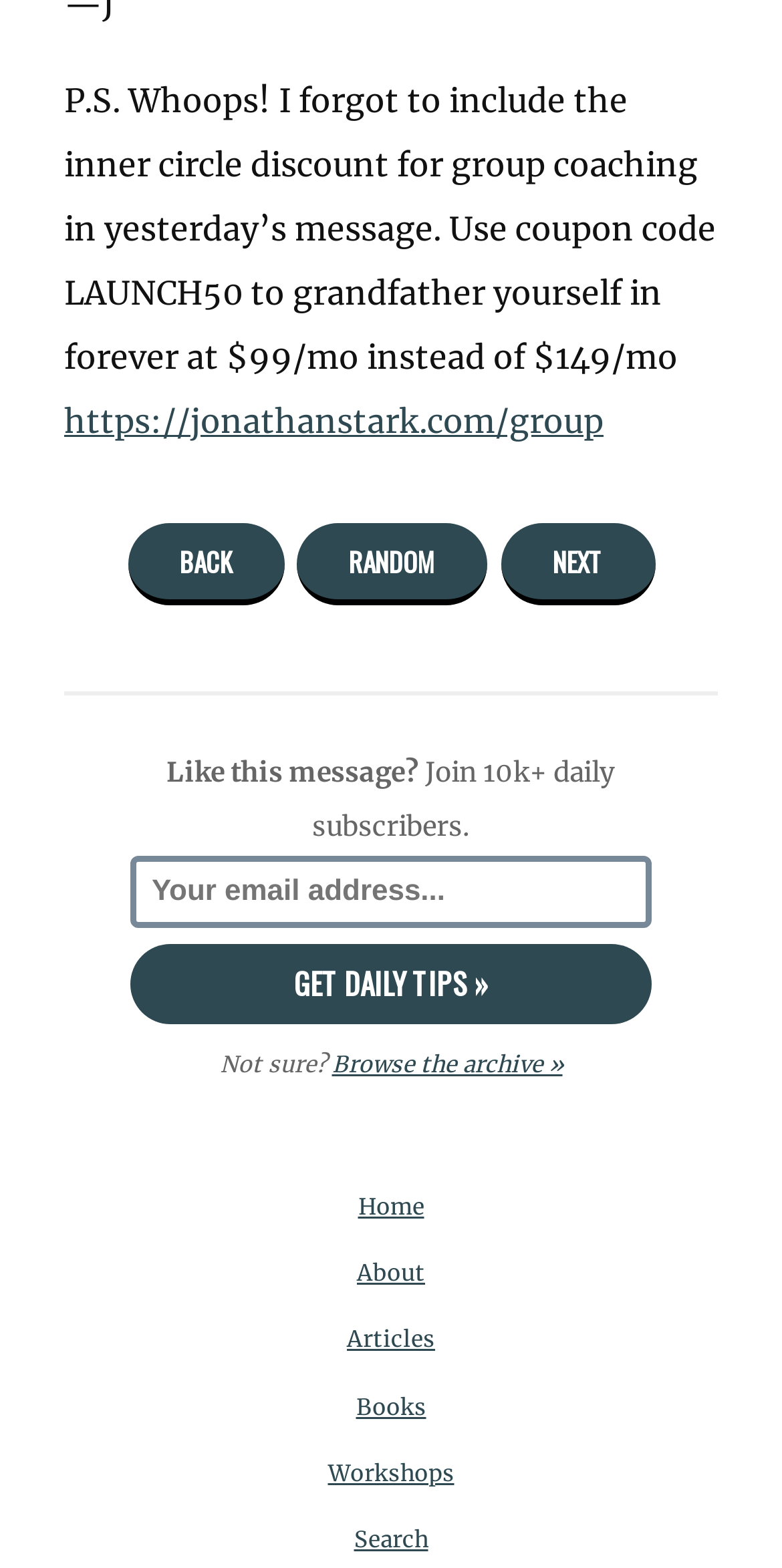Determine the bounding box coordinates for the area that needs to be clicked to fulfill this task: "Go to the group coaching page". The coordinates must be given as four float numbers between 0 and 1, i.e., [left, top, right, bottom].

[0.072, 0.255, 0.782, 0.281]